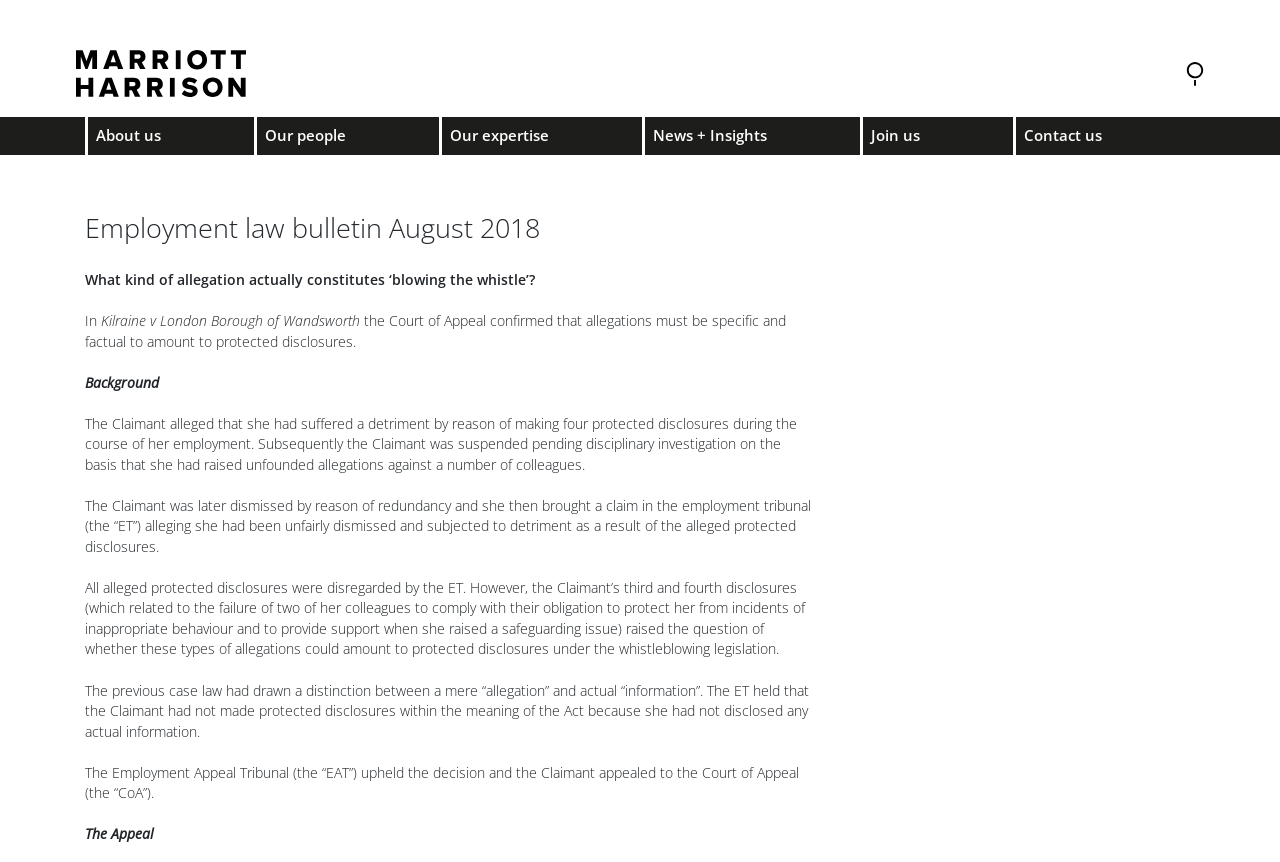Explain the features and main sections of the webpage comprehensively.

The webpage is an employment law bulletin from Marriott Harrison, dated August 2018. At the top left, there is a link to the Marriott Harrison website, accompanied by a logo image. On the top right, there is a search button with a search icon. Below the top section, there are six links to different sections of the website, including "About us", "Our people", "Our expertise", "News + Insights", "Join us", and "Contact us".

The main content of the webpage is an article discussing a court case, Kilraine v London Borough of Wandsworth, which deals with whistleblowing allegations. The article is divided into sections, with headings and paragraphs of text. The first section introduces the topic, asking what kind of allegation constitutes "blowing the whistle". The following sections provide background information on the case, including the Claimant's allegations and the court's decisions.

The article is structured with clear headings and concise paragraphs, making it easy to follow. There are no images within the article itself, but the Marriott Harrison logo appears at the top left of the page. Overall, the webpage presents a formal and informative tone, suitable for a law bulletin.